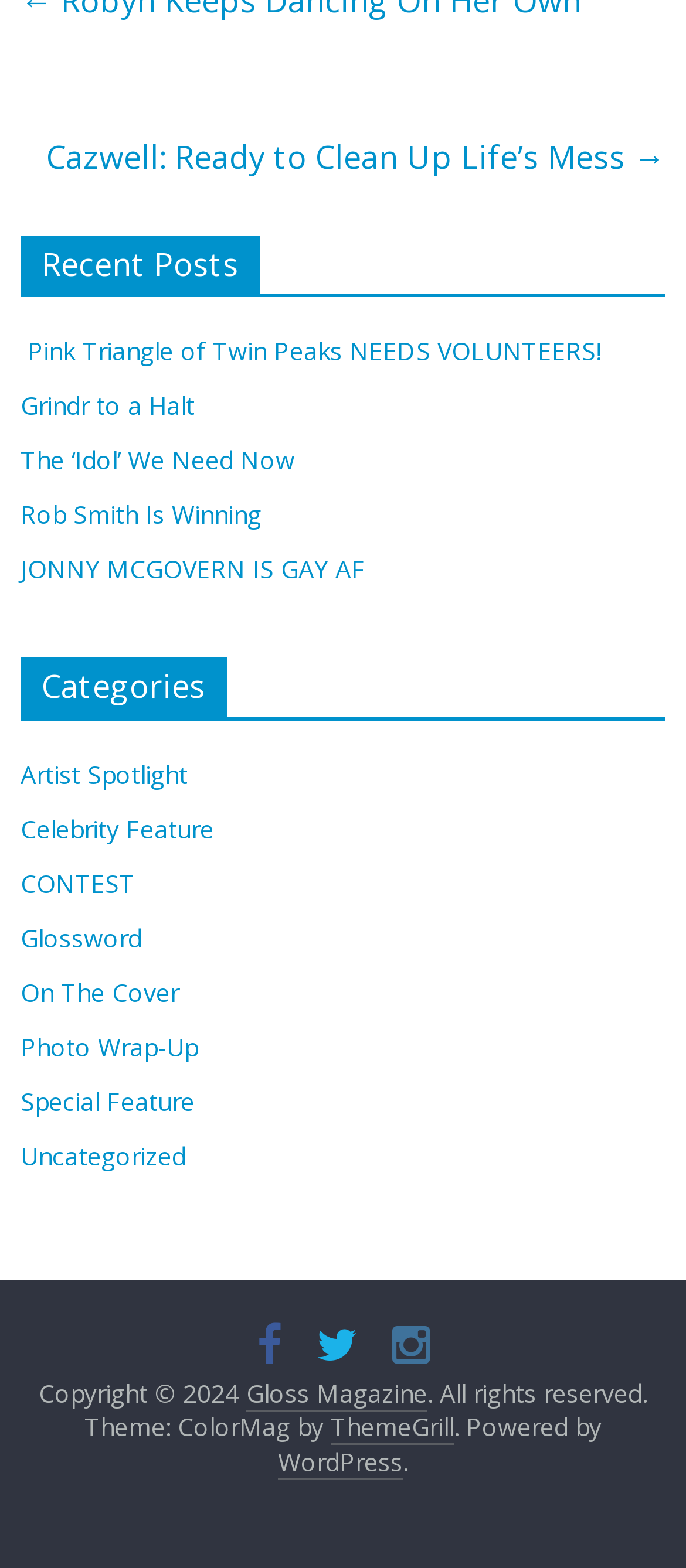Please respond to the question with a concise word or phrase:
How many categories are listed?

11